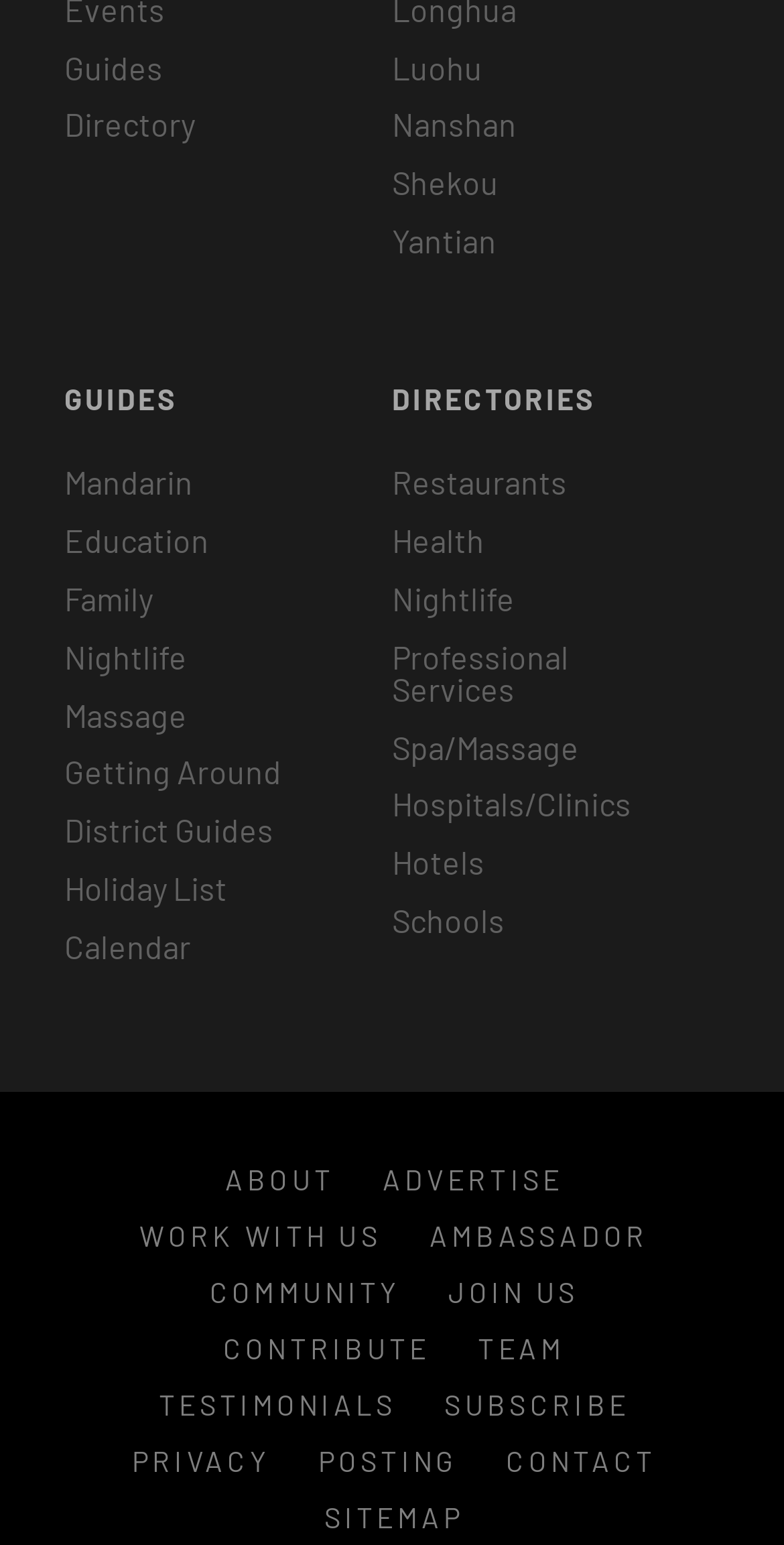What districts are listed on this webpage?
Based on the image, respond with a single word or phrase.

Luohu, Nanshan, Shekou, Yantian